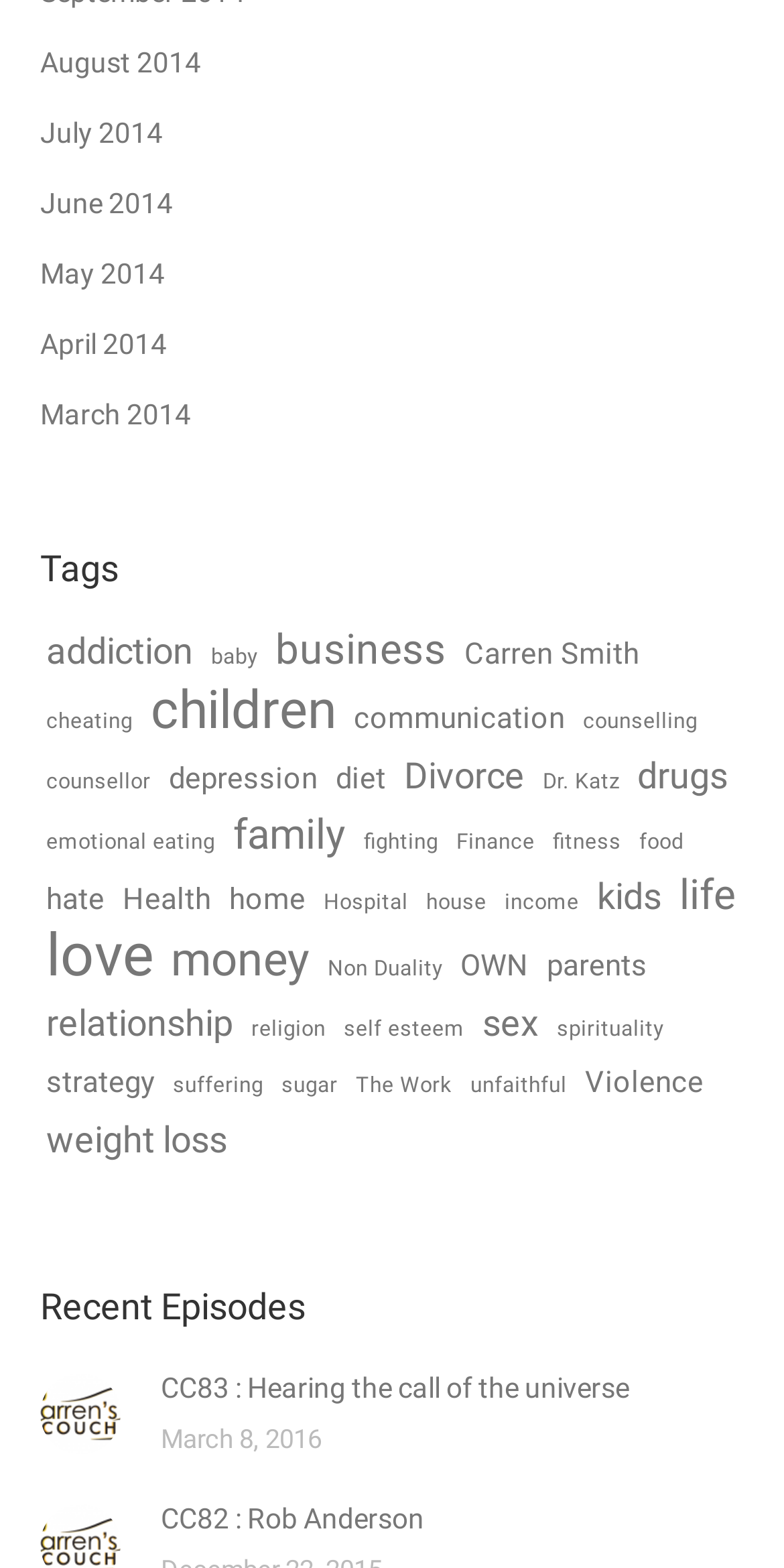Find the bounding box coordinates for the area that must be clicked to perform this action: "Visit the Facebook page".

None